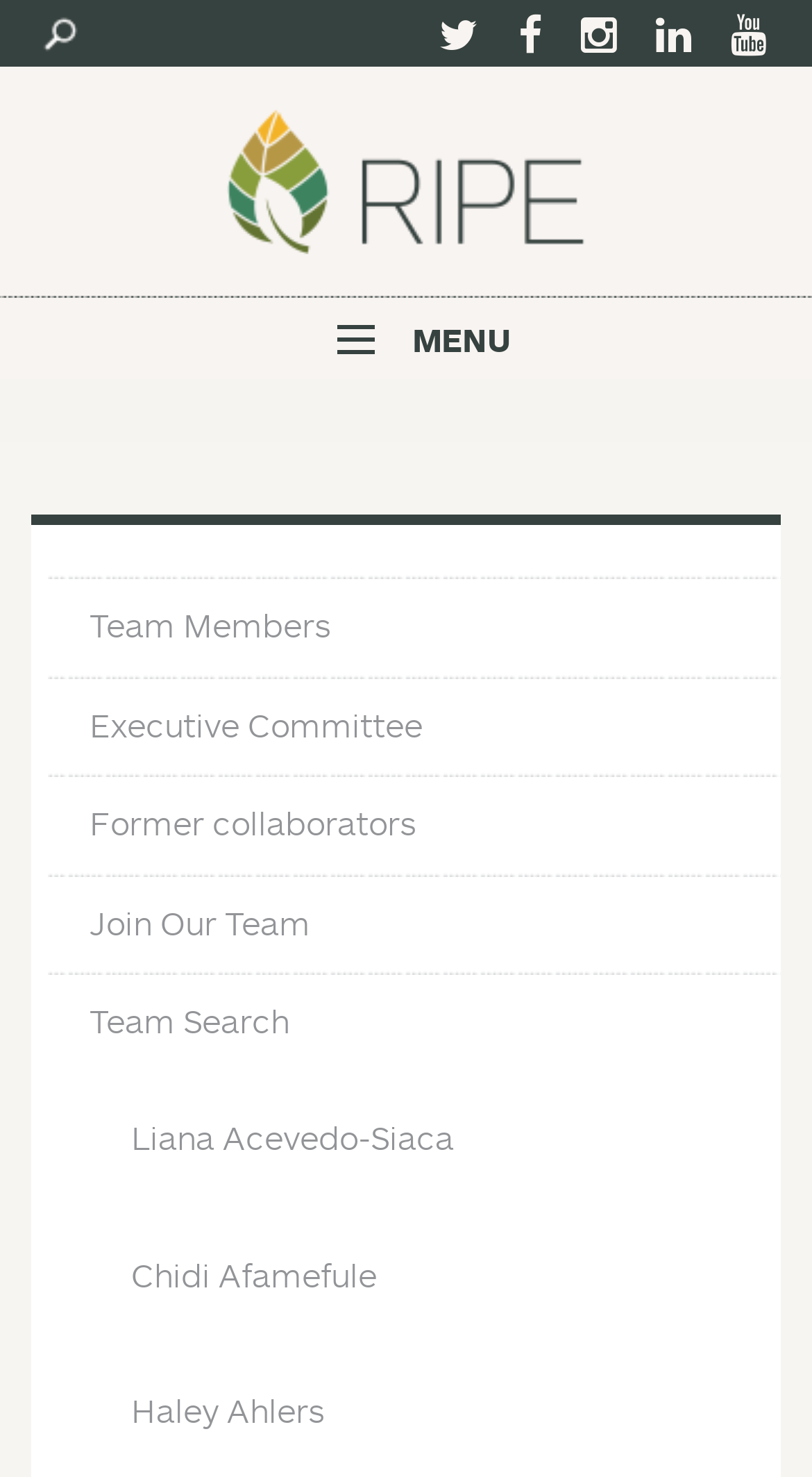What is the last item in the main navigation?
Please answer the question as detailed as possible.

I looked at the navigation menu and found the last item is 'Team Search', which is a link under the 'Team' navigation menu.